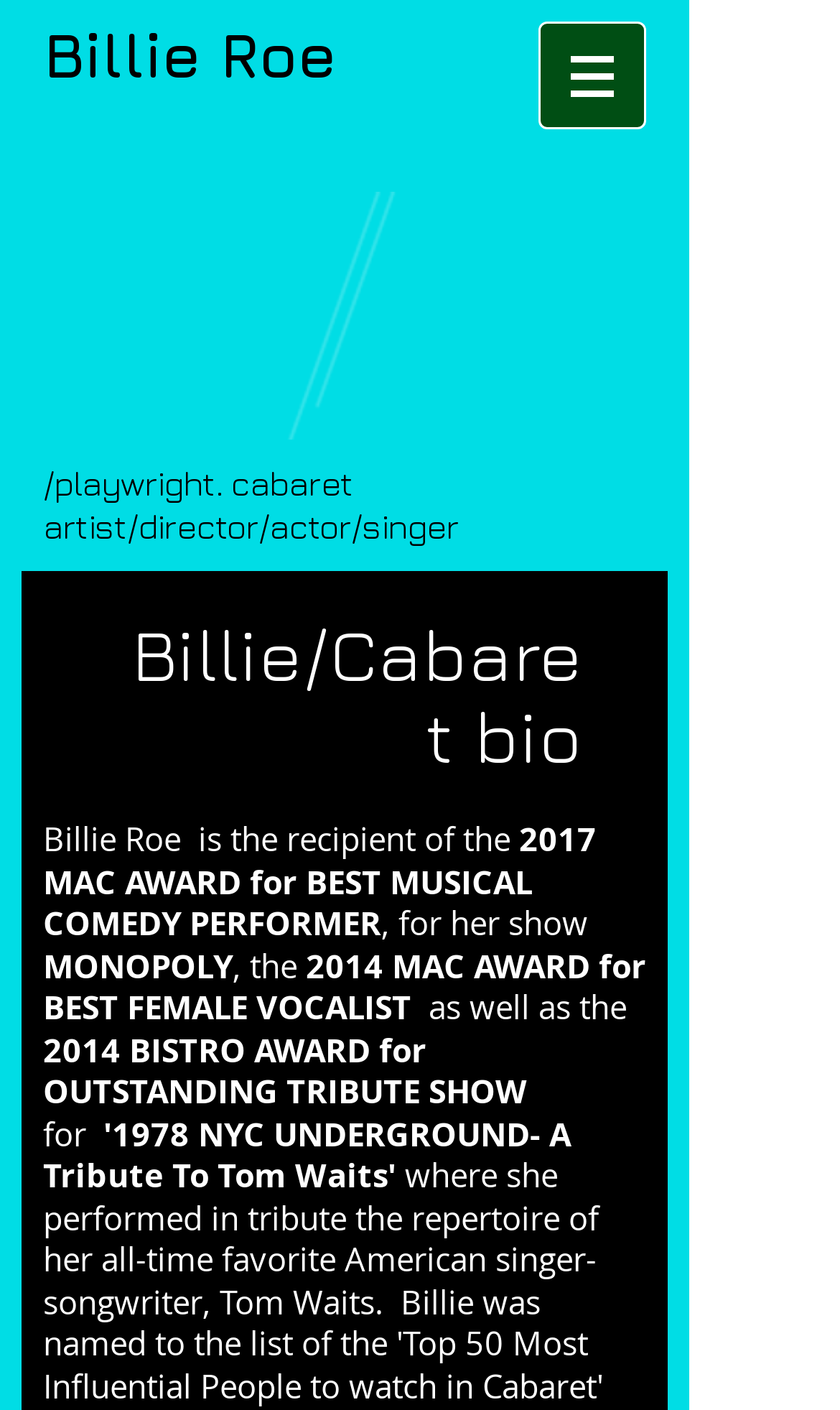Summarize the webpage in an elaborate manner.

The webpage is a personal bio page for Billie Roe, a cabaret artist, director, actor, and singer. At the top left, there is a heading with her name, "Billie Roe", followed by a brief description of her profession. Below this, there is a navigation menu labeled "Site" with a button that has a popup menu, accompanied by an image.

On the left side of the page, there is a section that appears to be a bio or statement of purpose. It starts with a heading "Billie/Cabaret bio" and then lists several awards and achievements that Billie Roe has received, including the 2017 MAC AWARD for BEST MUSICAL COMEDY PERFORMER and the 2014 MAC AWARD for BEST FEMALE VOCALIST, as well as the 2014 BISTRO AWARD for OUTSTANDING TRIBUTE SHOW. The text is arranged in a single column, with each line building on the previous one to form a cohesive paragraph.

There are a total of 13 static text elements and 2 images on the page, with 2 headings and 1 navigation menu. The layout is simple and easy to follow, with a clear focus on presenting Billie Roe's bio and achievements.